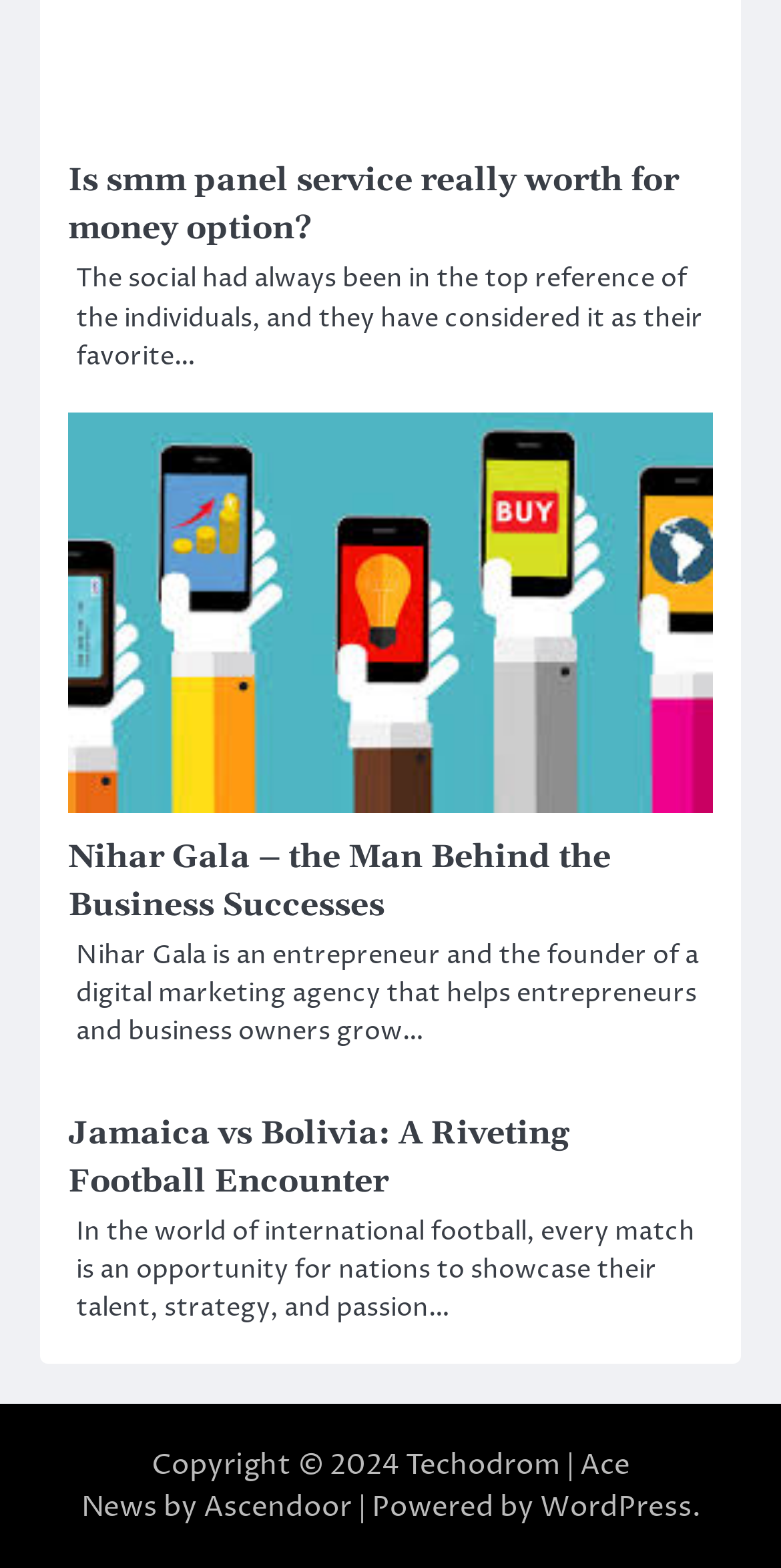What is the topic of the first article?
Based on the screenshot, provide your answer in one word or phrase.

SMM panel service